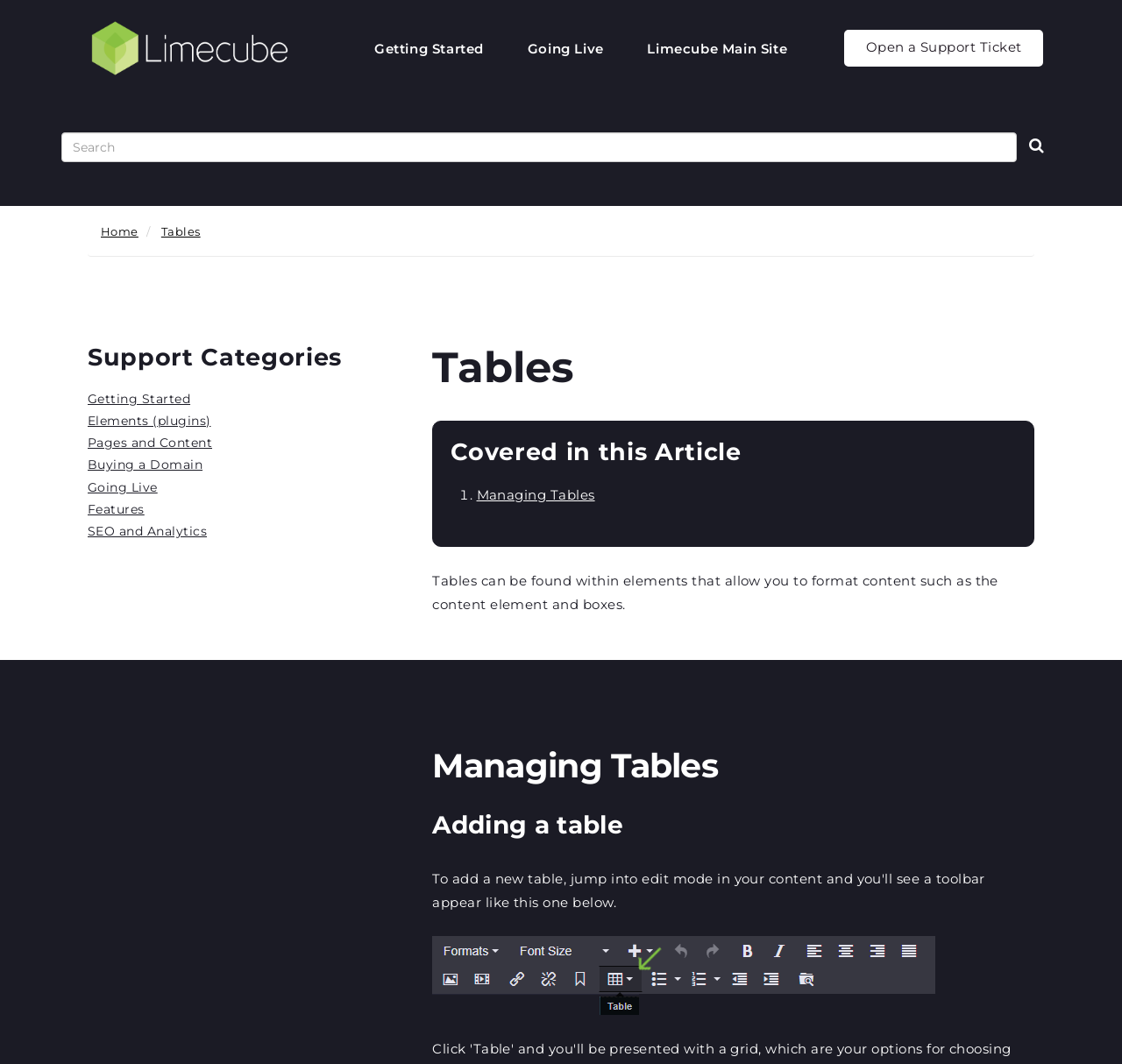Find the bounding box of the UI element described as follows: "Home".

[0.09, 0.211, 0.123, 0.224]